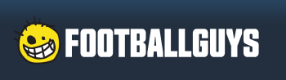Explain what the image portrays in a detailed manner.

The image features the logo of "Footballguys," a popular website dedicated to fantasy football analysis, news, and community engagement. The logo is characterized by a cheerful cartoon face, prominently displaying a wide, playful grin, which conveys a fun and inviting atmosphere for football enthusiasts. Below the face, the word "FOOTBALLGUYS" is displayed in bold, capitalized white letters, creating a strong contrast against the dark blue background. This branding effectively captures the essence of the site's focus on fantasy football and highlights its commitment to entertaining and informative content for fans and players alike.